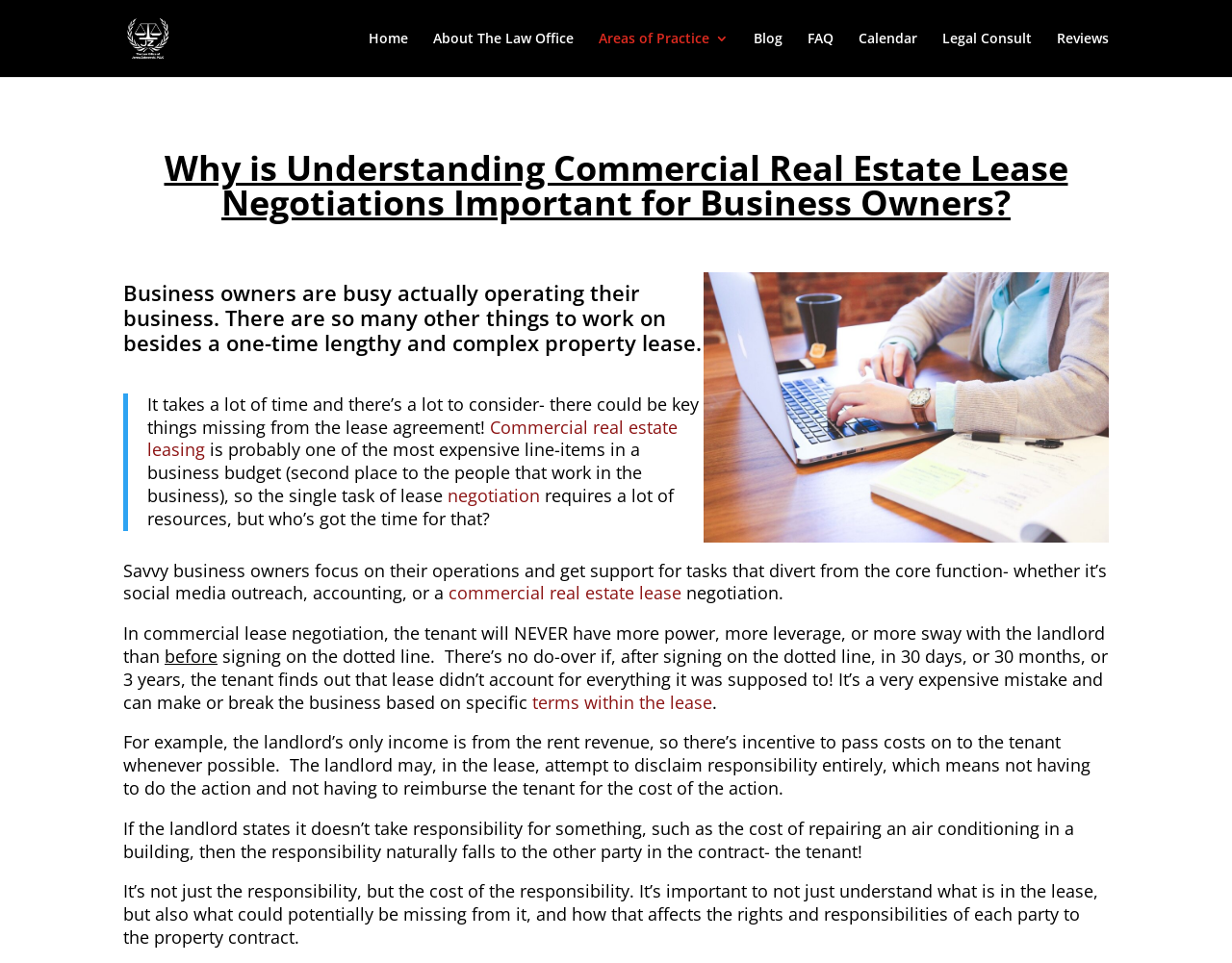What is the importance of understanding what is missing from a lease agreement?
Please use the image to provide an in-depth answer to the question.

The webpage emphasizes that it's not just important to understand what is in the lease, but also what could potentially be missing from it, as it affects the rights and responsibilities of each party to the property contract.